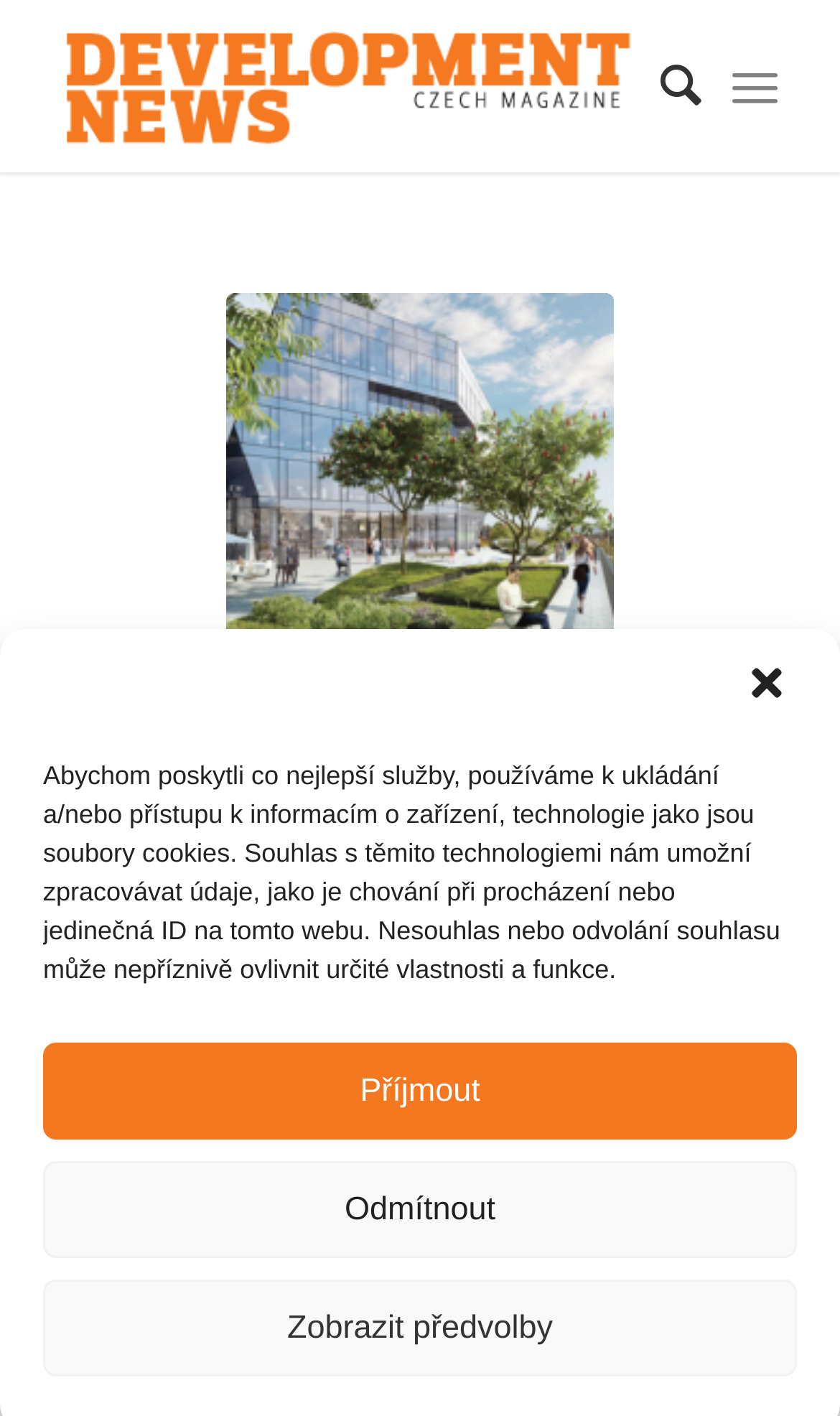Utilize the details in the image to thoroughly answer the following question: How many comments are there on the article?

I found the number of comments by looking at the link '0 Komentáře' which indicates that there are 0 comments on the article.